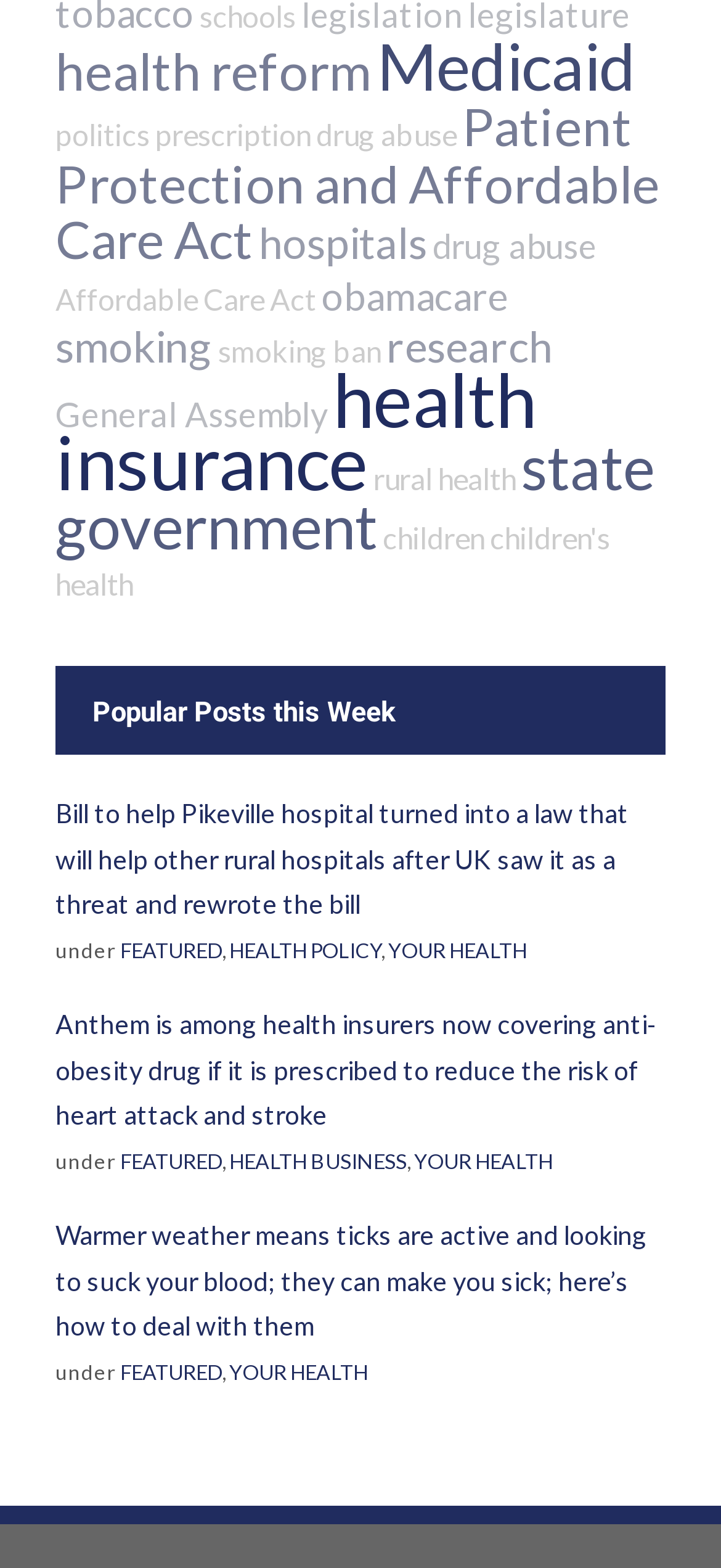Determine the bounding box coordinates of the region that needs to be clicked to achieve the task: "Click on the link about health reform".

[0.077, 0.024, 0.515, 0.064]